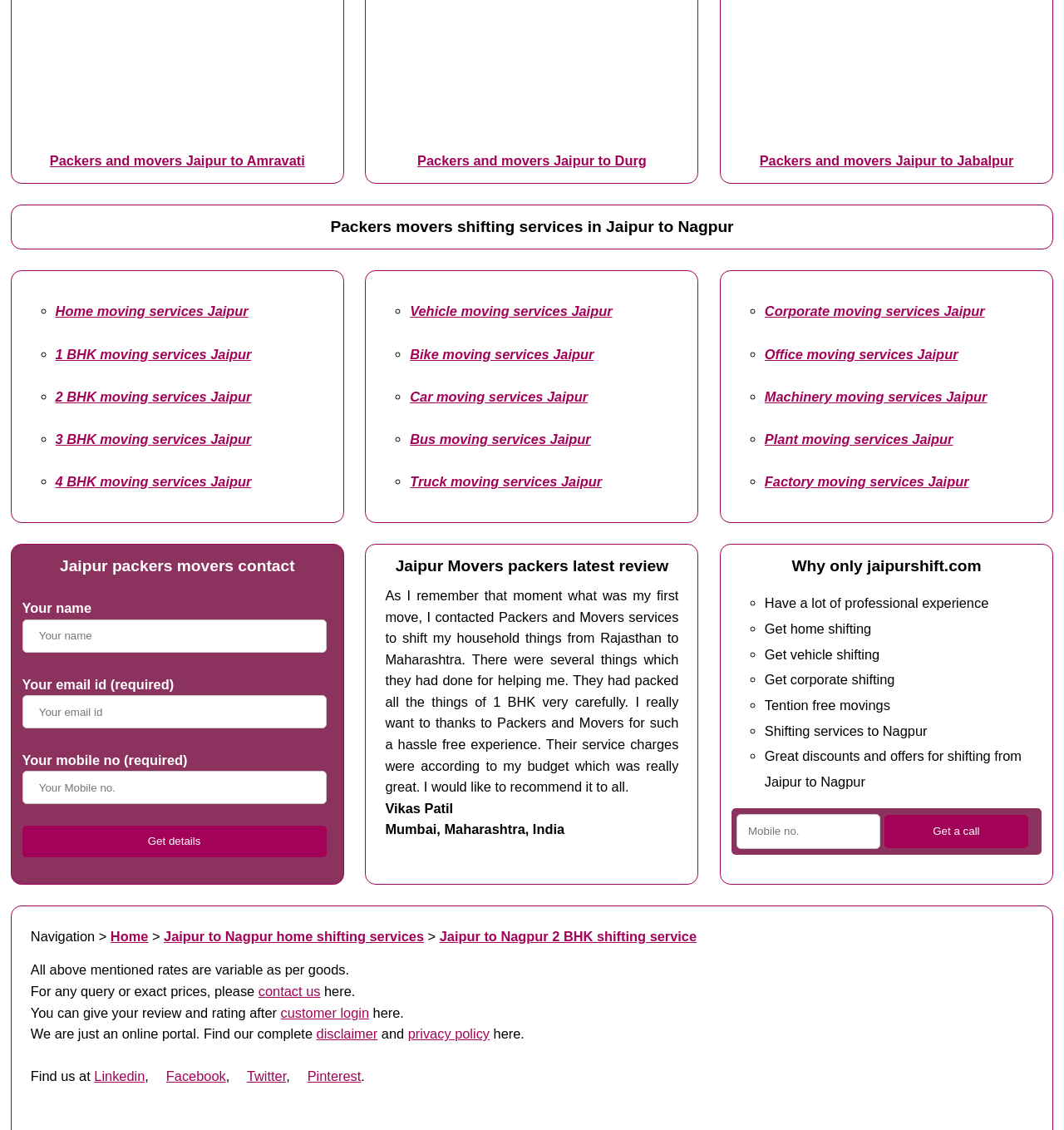Provide the bounding box coordinates for the UI element described in this sentence: "customer login". The coordinates should be four float values between 0 and 1, i.e., [left, top, right, bottom].

[0.264, 0.889, 0.347, 0.903]